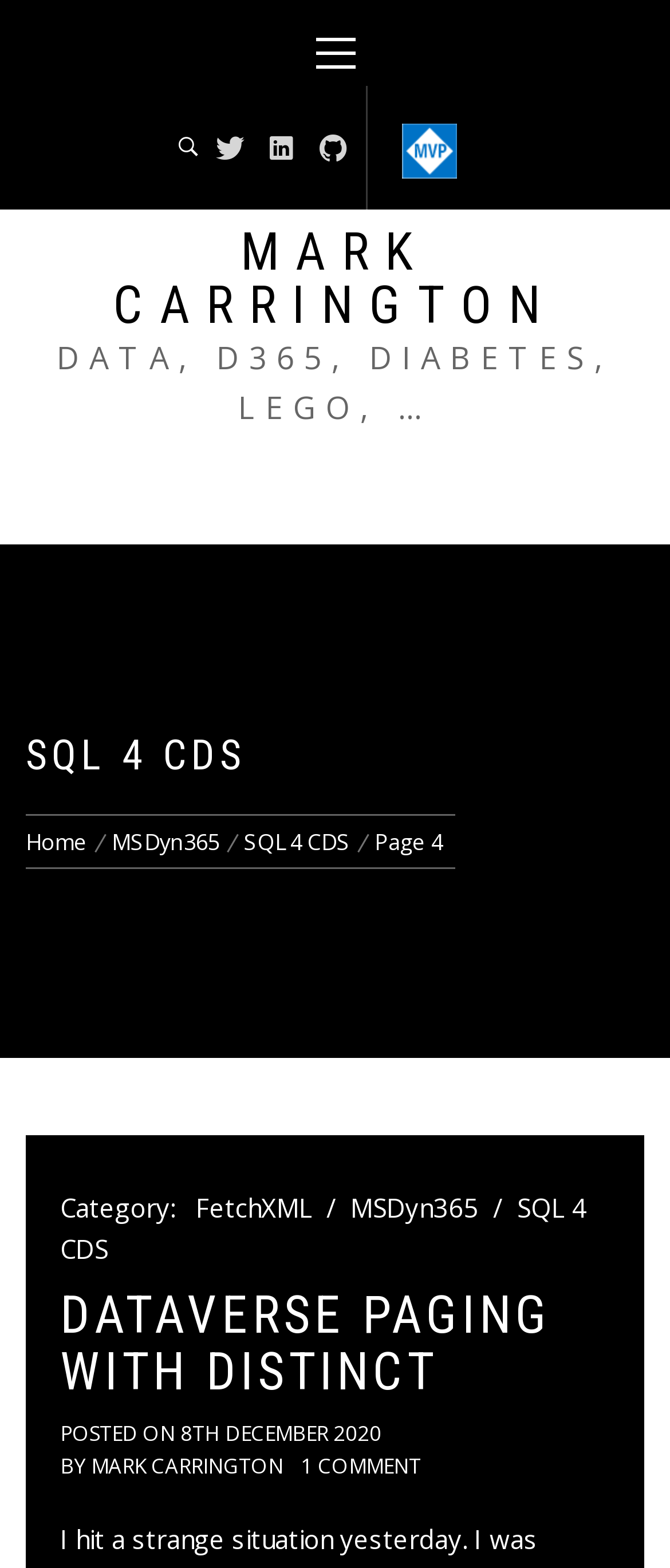What is the main title displayed on this webpage?

SQL 4 CDS